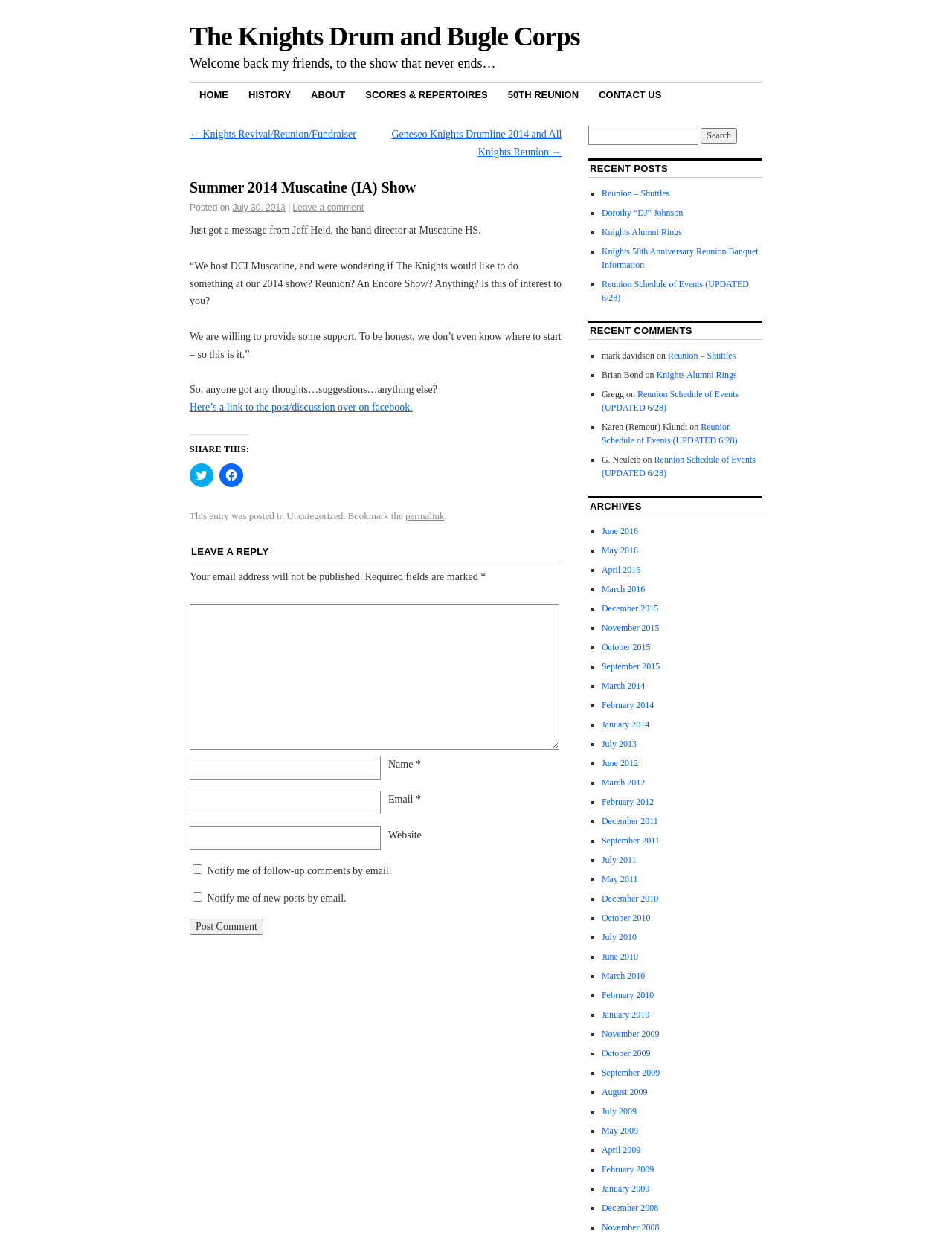Please predict the bounding box coordinates of the element's region where a click is necessary to complete the following instruction: "Post a comment". The coordinates should be represented by four float numbers between 0 and 1, i.e., [left, top, right, bottom].

[0.199, 0.745, 0.276, 0.758]